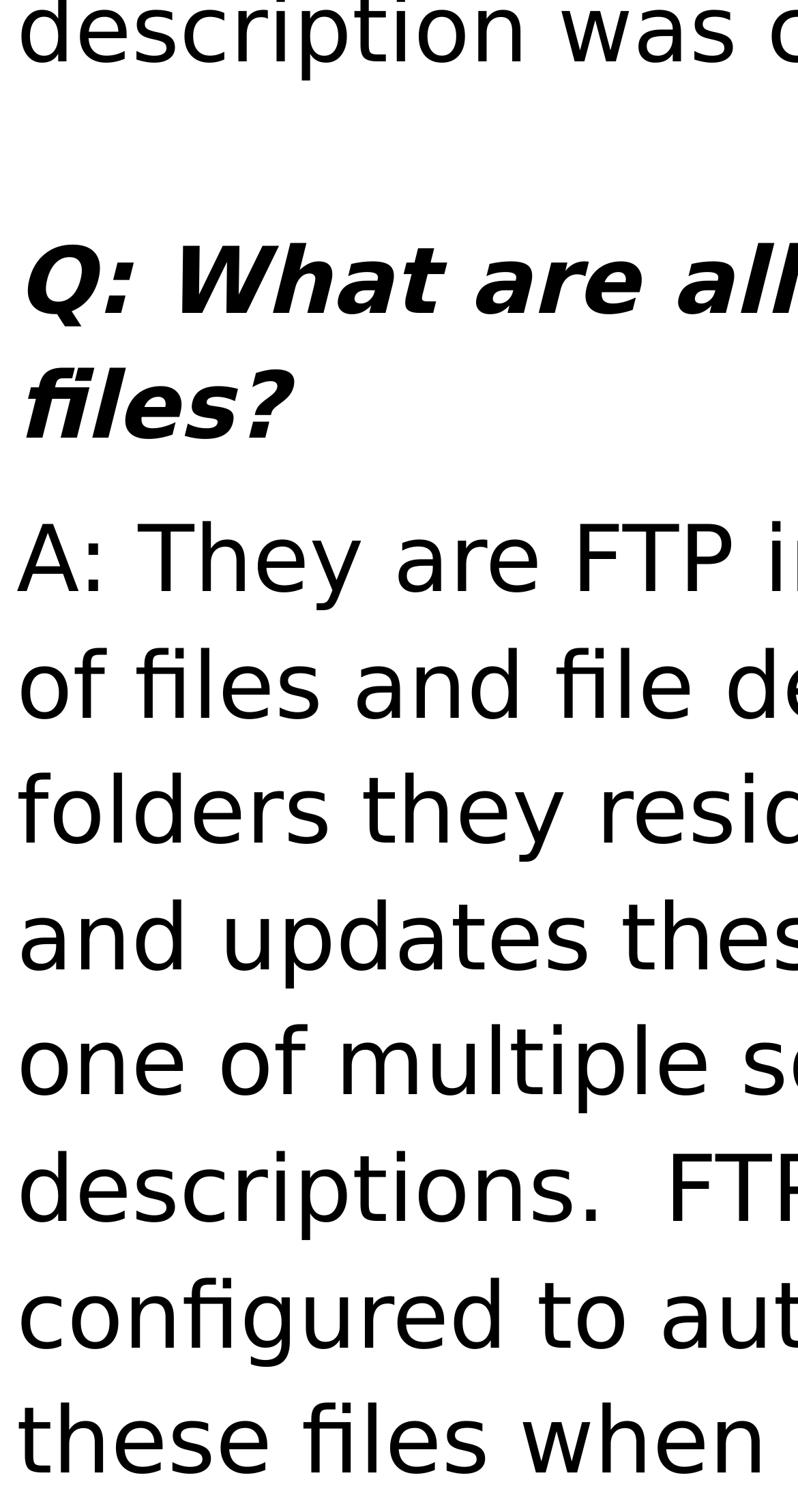Determine the bounding box coordinates of the UI element described below. Use the format (top-left x, top-left y, bottom-right x, bottom-right y) with floating point numbers between 0 and 1: <-- Back

[0.021, 0.898, 0.517, 0.969]